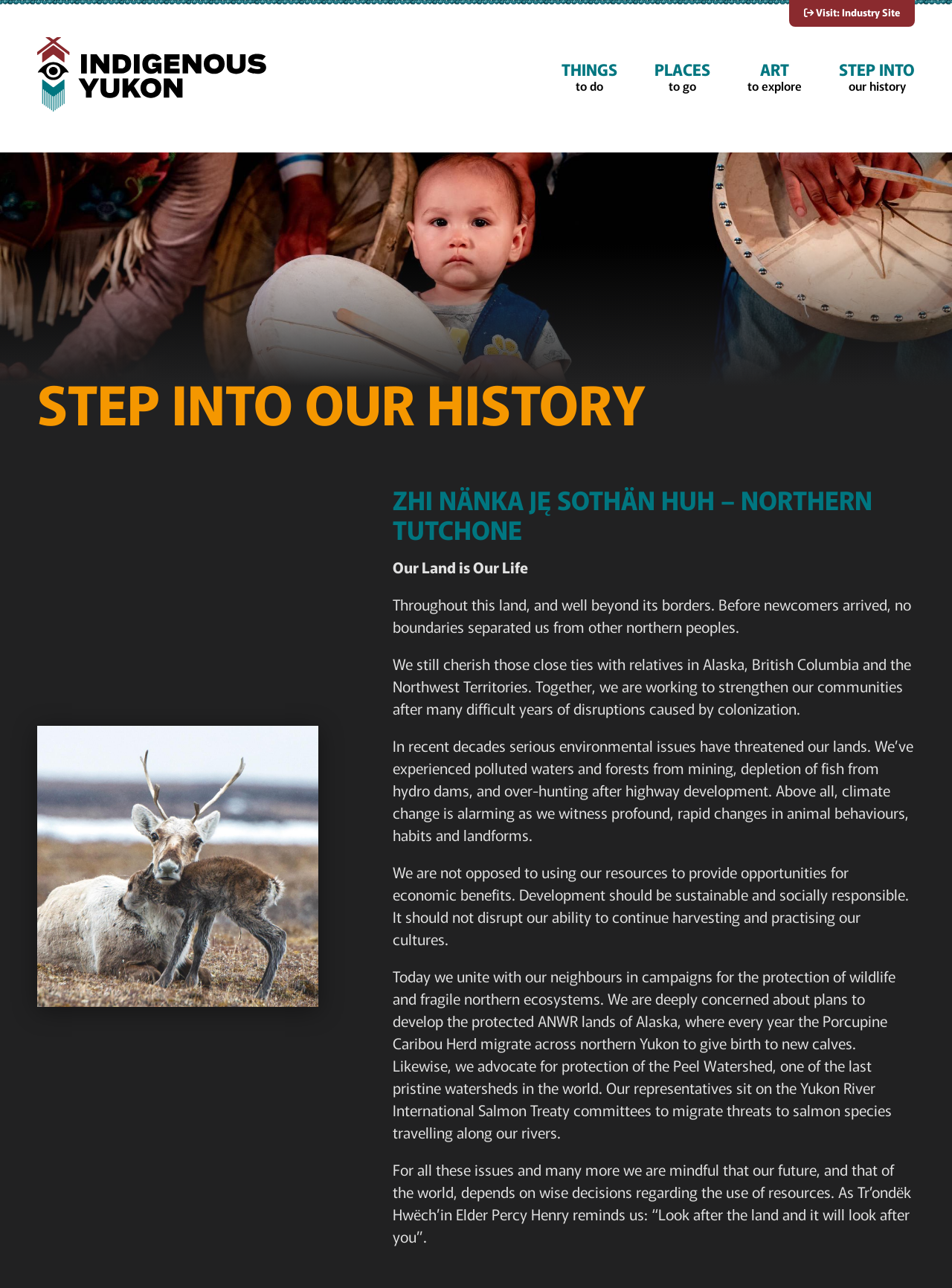Analyze the image and deliver a detailed answer to the question: What is the main theme of the webpage?

The webpage has a heading 'STEP INTO OUR HISTORY' and features text about the history and culture of the Indigenous people, indicating that the main theme is Indigenous history and culture.